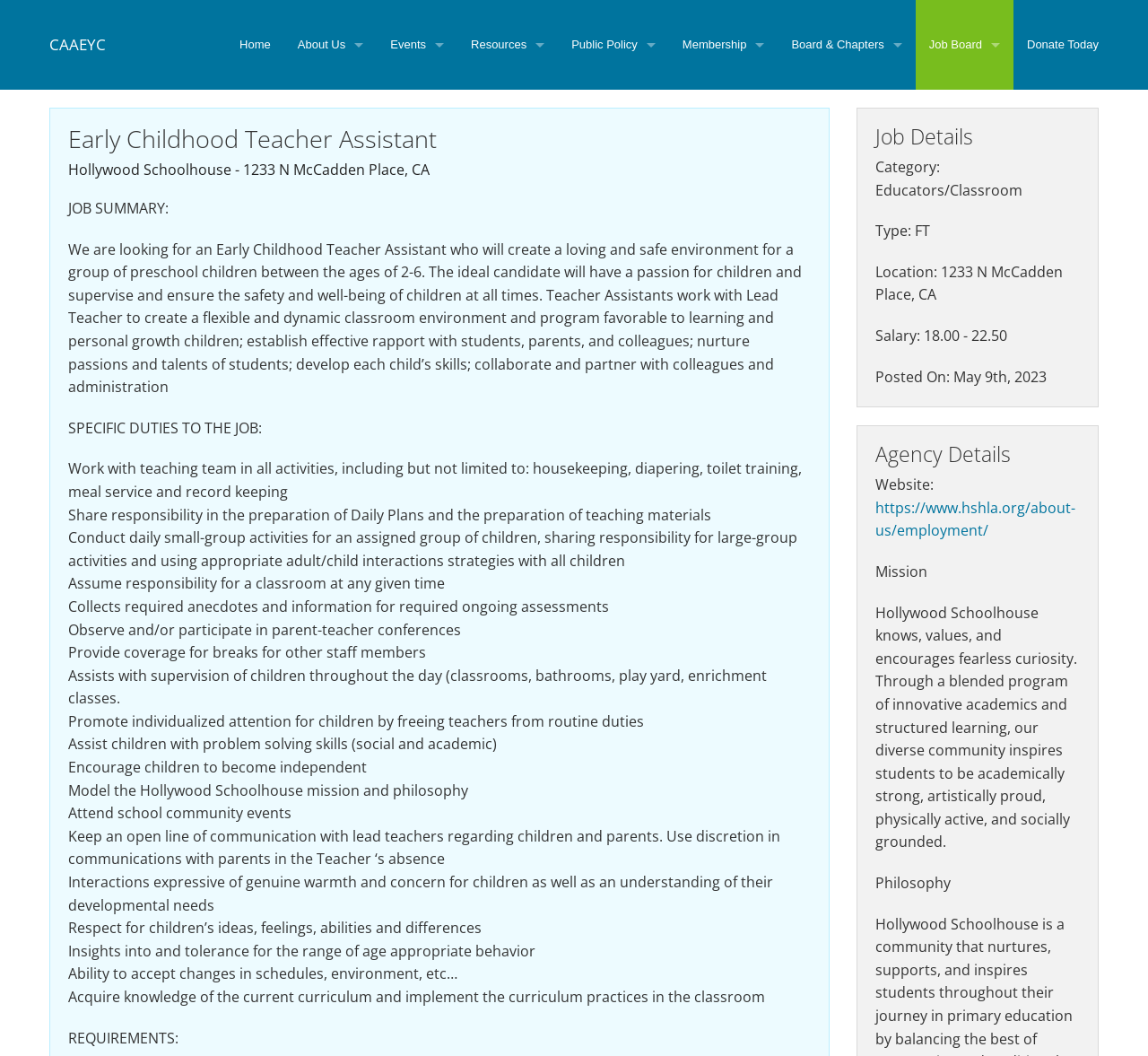Please find the bounding box coordinates for the clickable element needed to perform this instruction: "Click the 'Donate Today' link".

[0.883, 0.0, 0.969, 0.085]